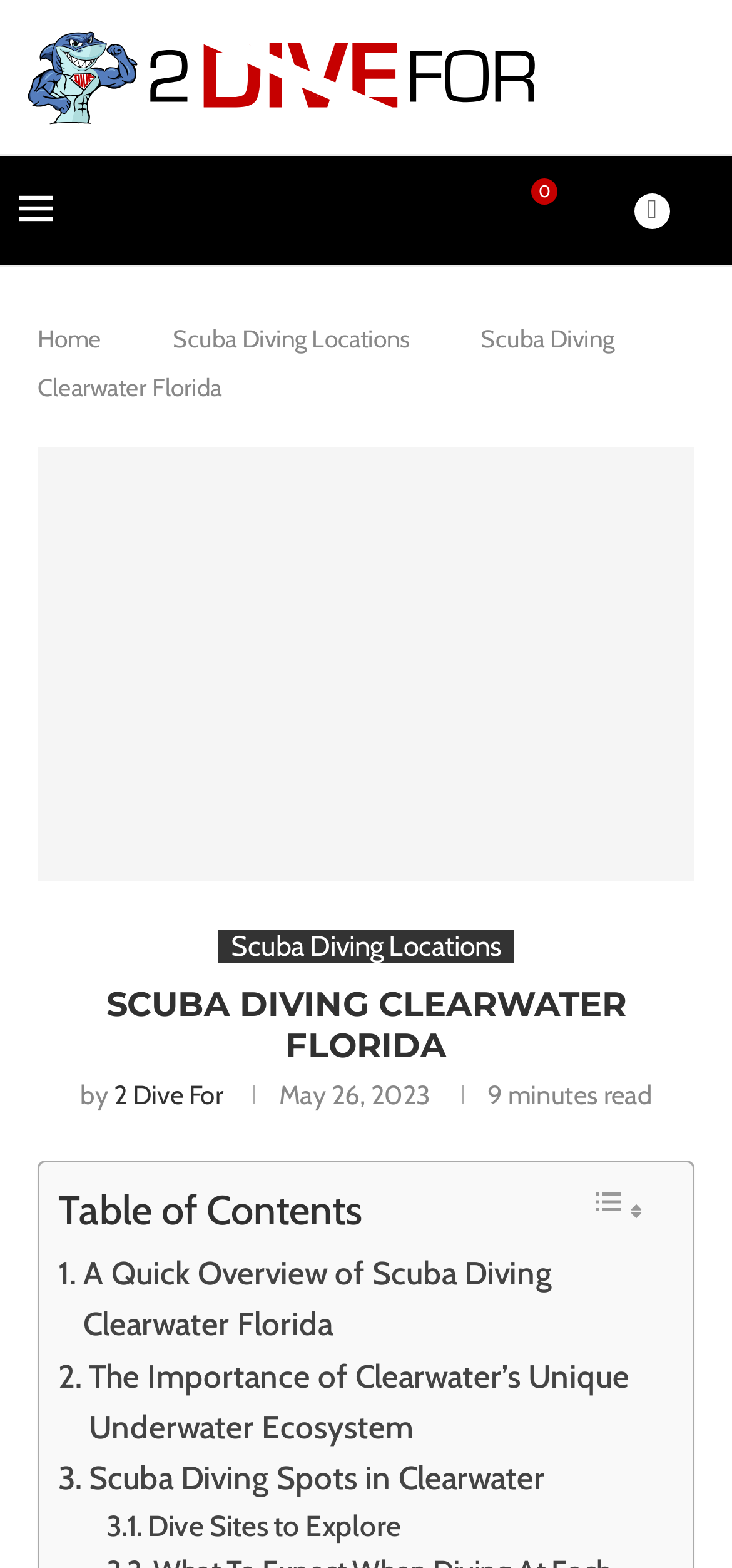What is the name of the website?
Please look at the screenshot and answer using one word or phrase.

2 Dive For